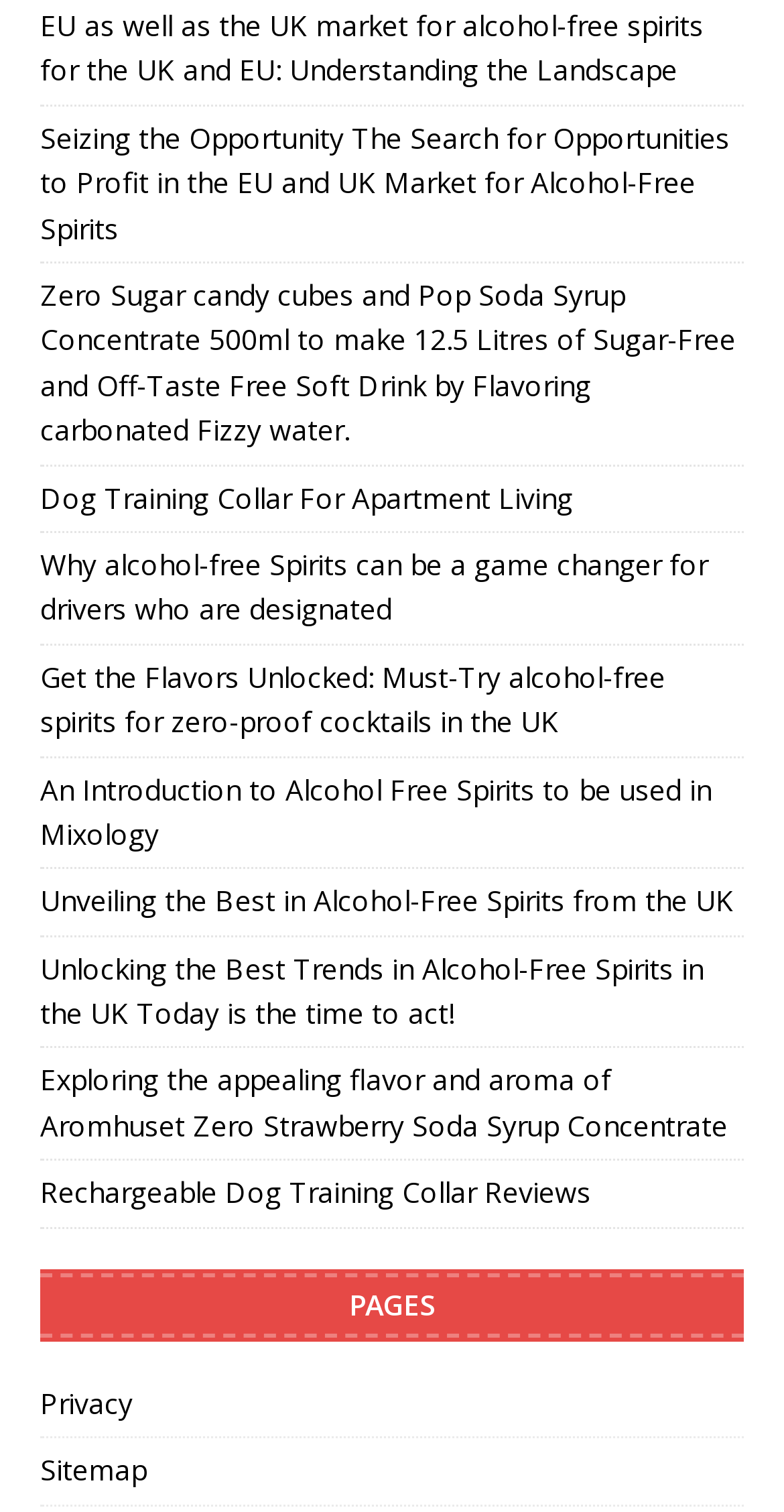Refer to the screenshot and give an in-depth answer to this question: Is there a link about dog training?

I found two links related to dog training, which are 'Dog Training Collar For Apartment Living' and 'Rechargeable Dog Training Collar Reviews'.